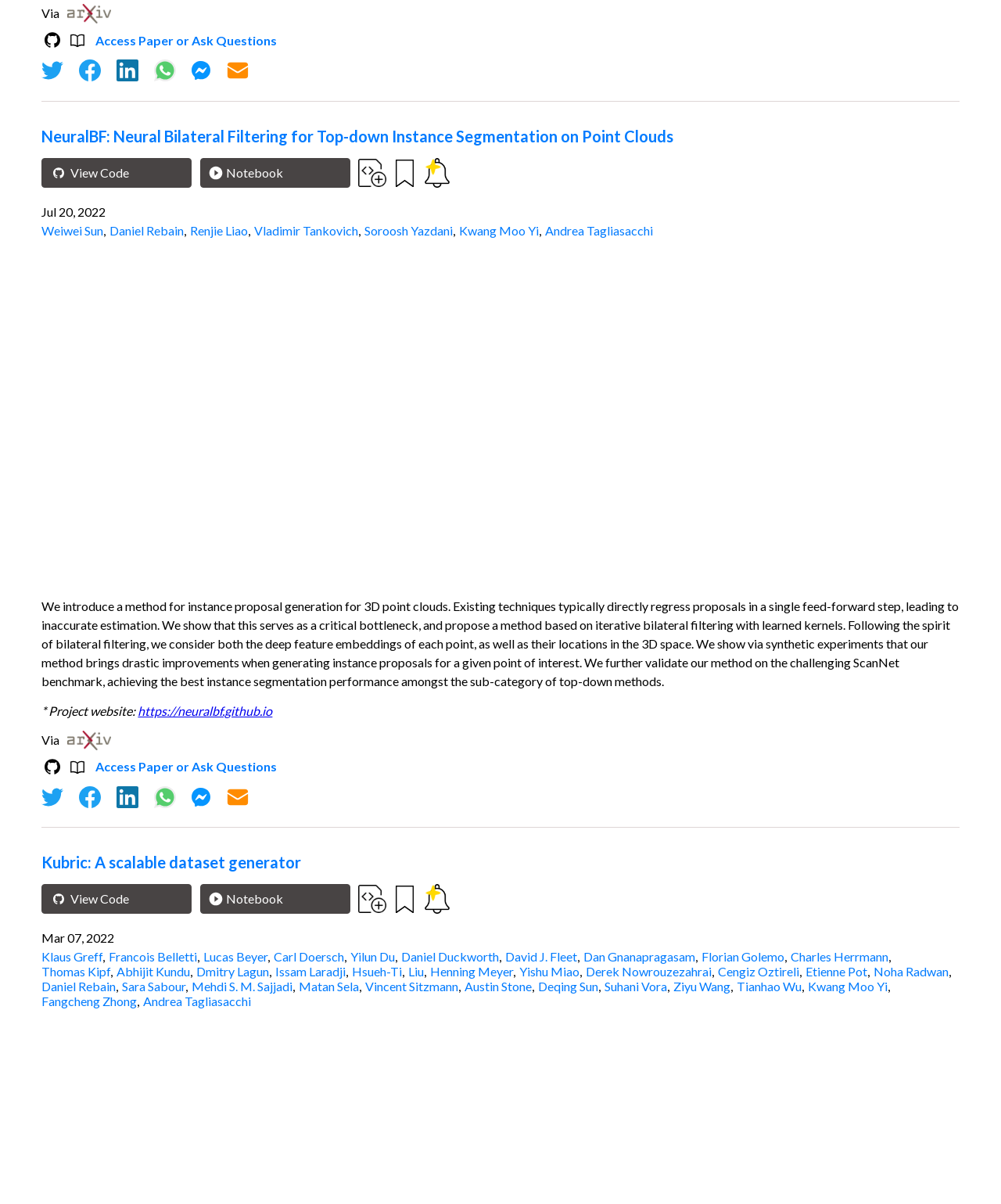Find the bounding box coordinates of the clickable area that will achieve the following instruction: "View code on Github".

[0.042, 0.131, 0.192, 0.156]